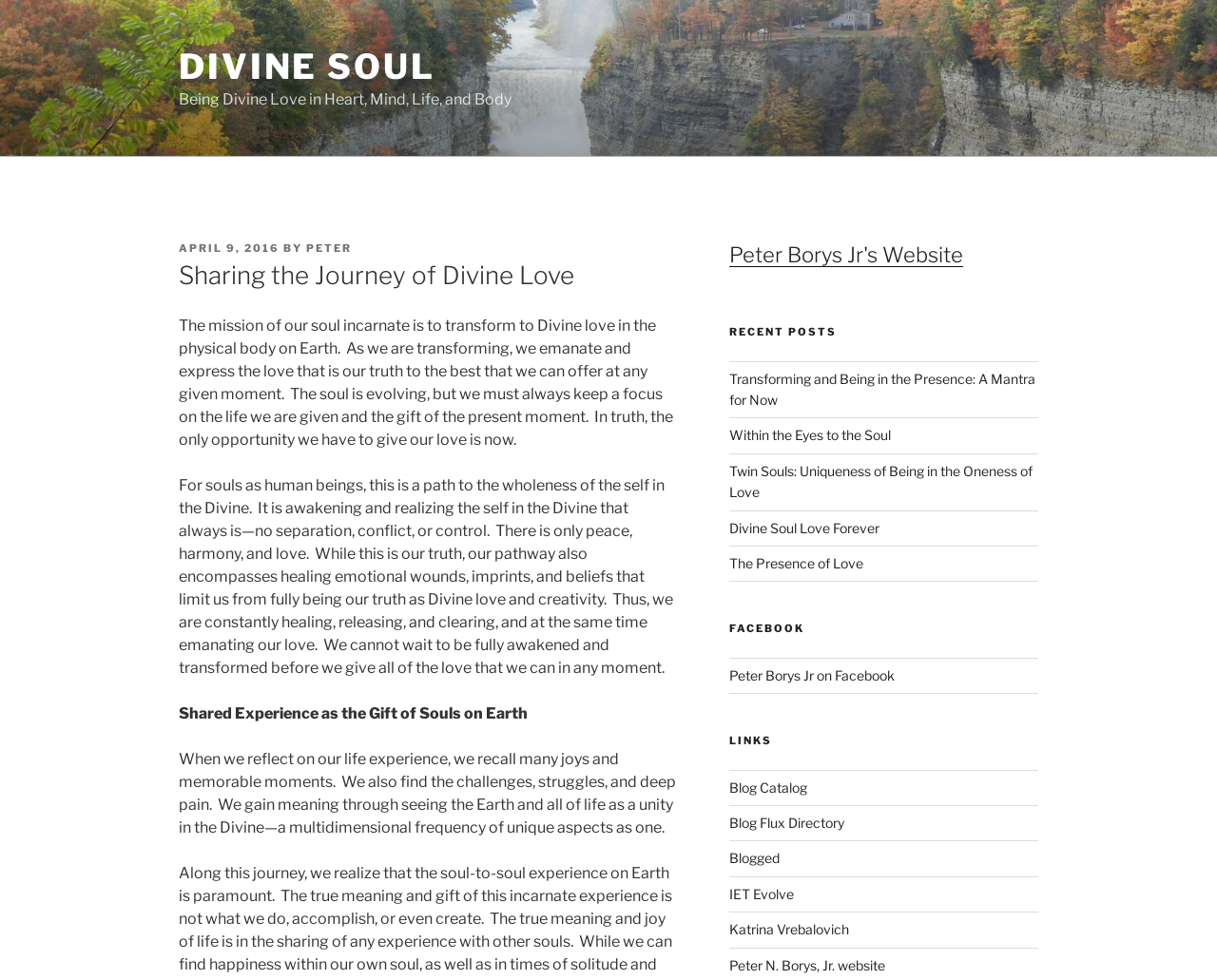Determine the bounding box coordinates of the clickable area required to perform the following instruction: "Visit the website of Peter Borys Jr". The coordinates should be represented as four float numbers between 0 and 1: [left, top, right, bottom].

[0.599, 0.247, 0.791, 0.273]